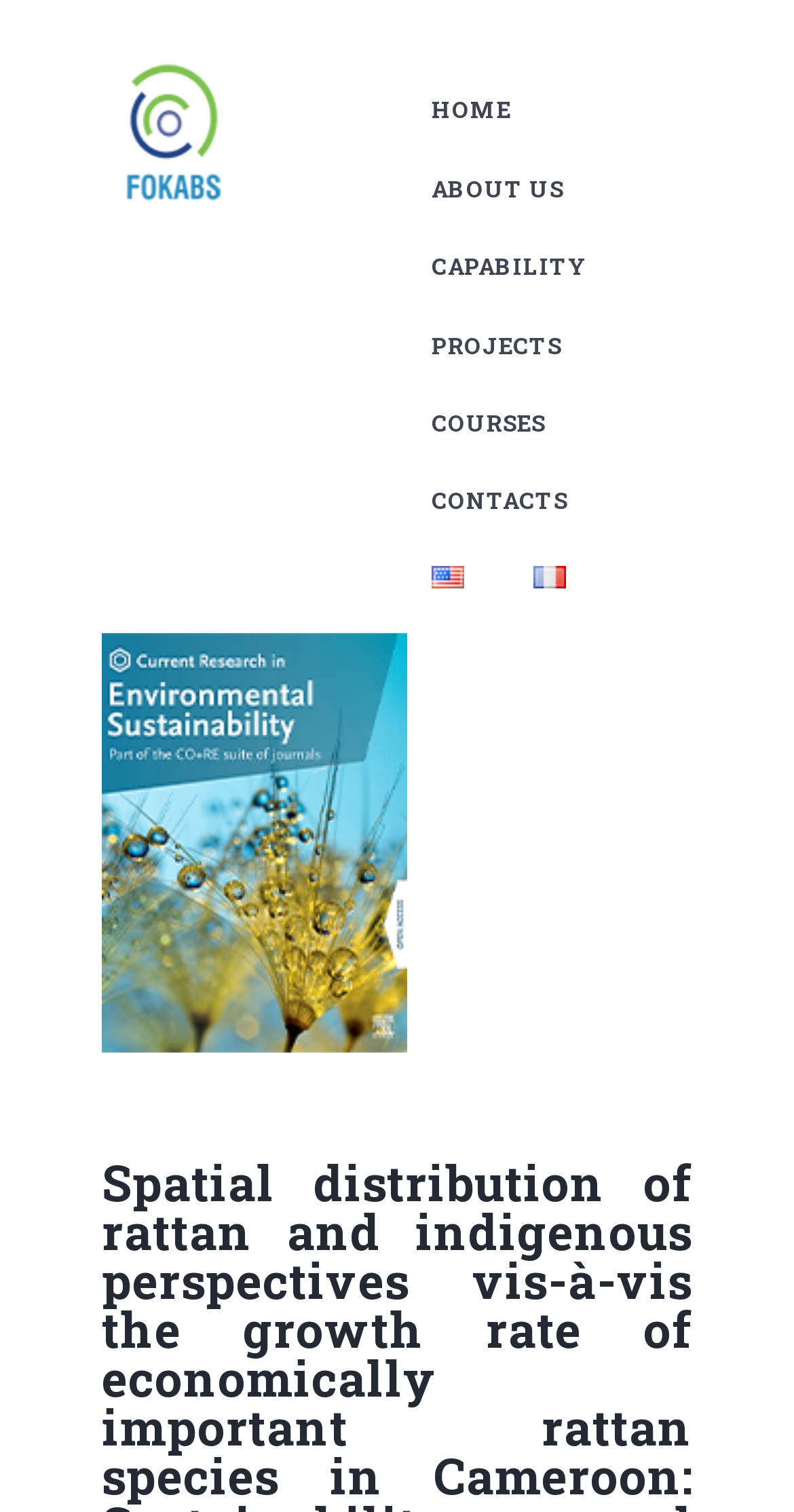Given the webpage screenshot and the description, determine the bounding box coordinates (top-left x, top-left y, bottom-right x, bottom-right y) that define the location of the UI element matching this description: About us

[0.544, 0.115, 0.71, 0.137]